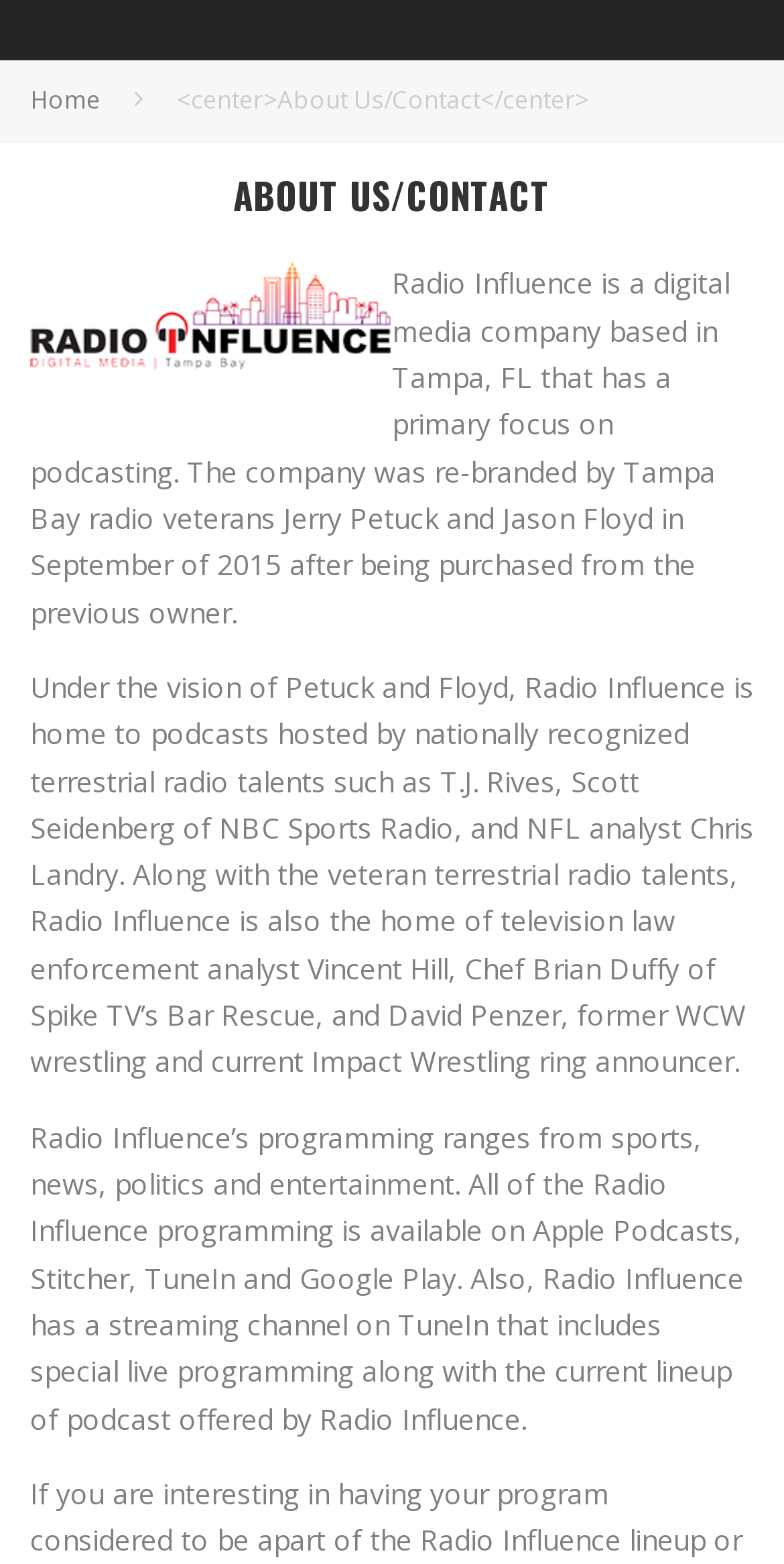Highlight the bounding box of the UI element that corresponds to this description: "Home".

[0.038, 0.053, 0.128, 0.075]